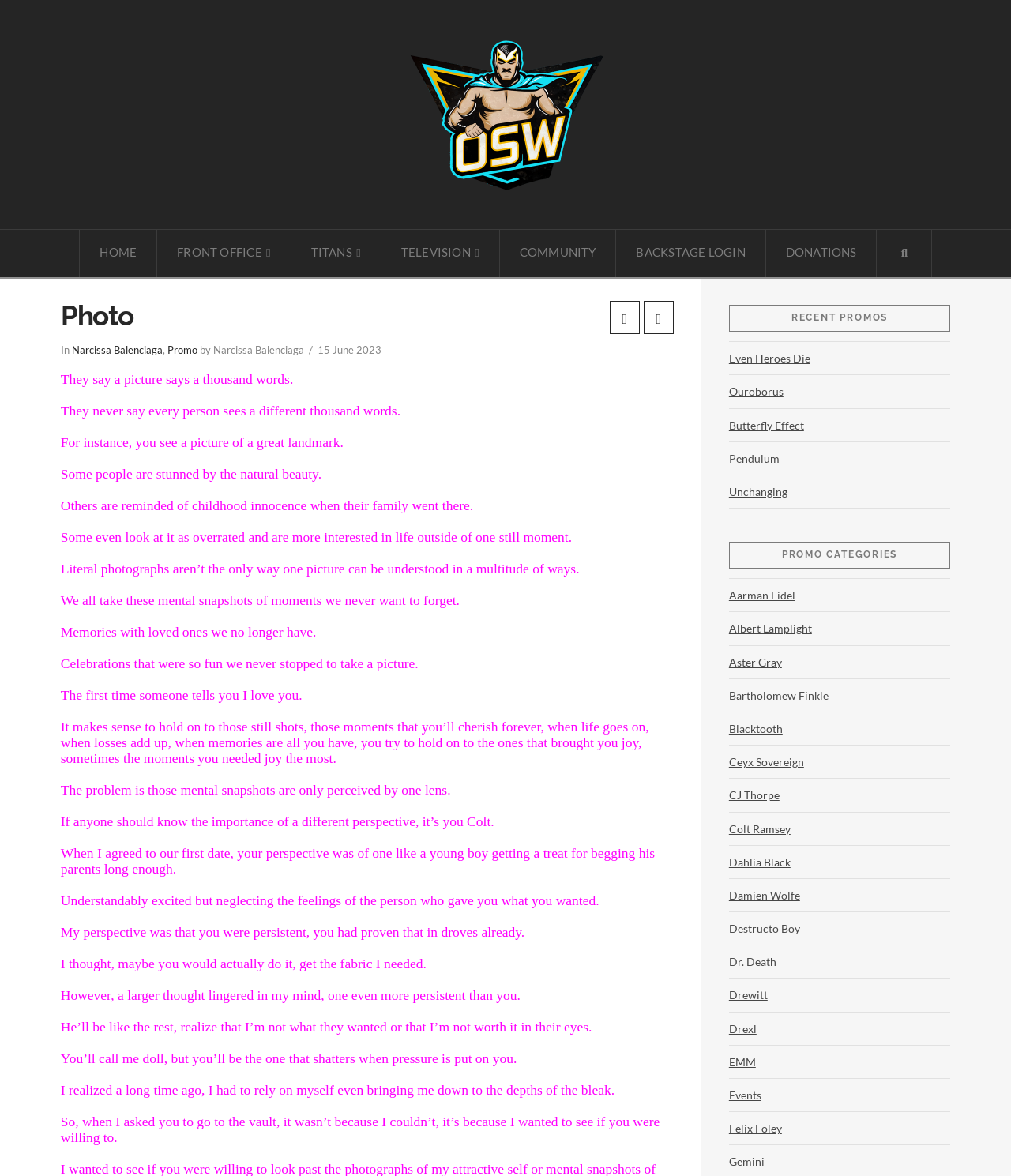What is the name of the person mentioned in the promo text?
Please give a detailed and thorough answer to the question, covering all relevant points.

The promo text mentions a person named Colt, who is referred to as 'you' in the text. The text appears to be a personal message or reflection addressed to Colt.